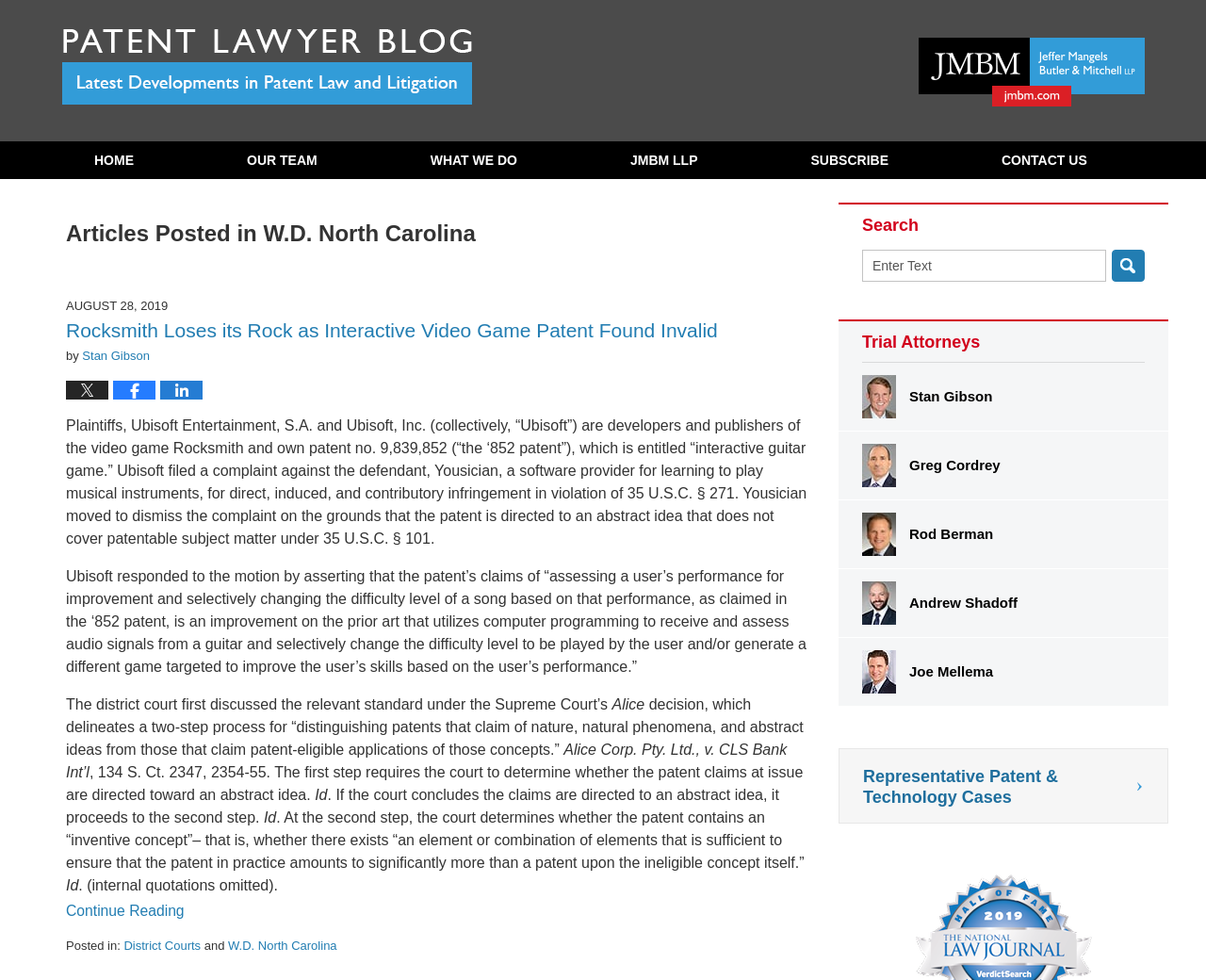Please identify the bounding box coordinates of the area I need to click to accomplish the following instruction: "Search for a term".

[0.715, 0.255, 0.917, 0.288]